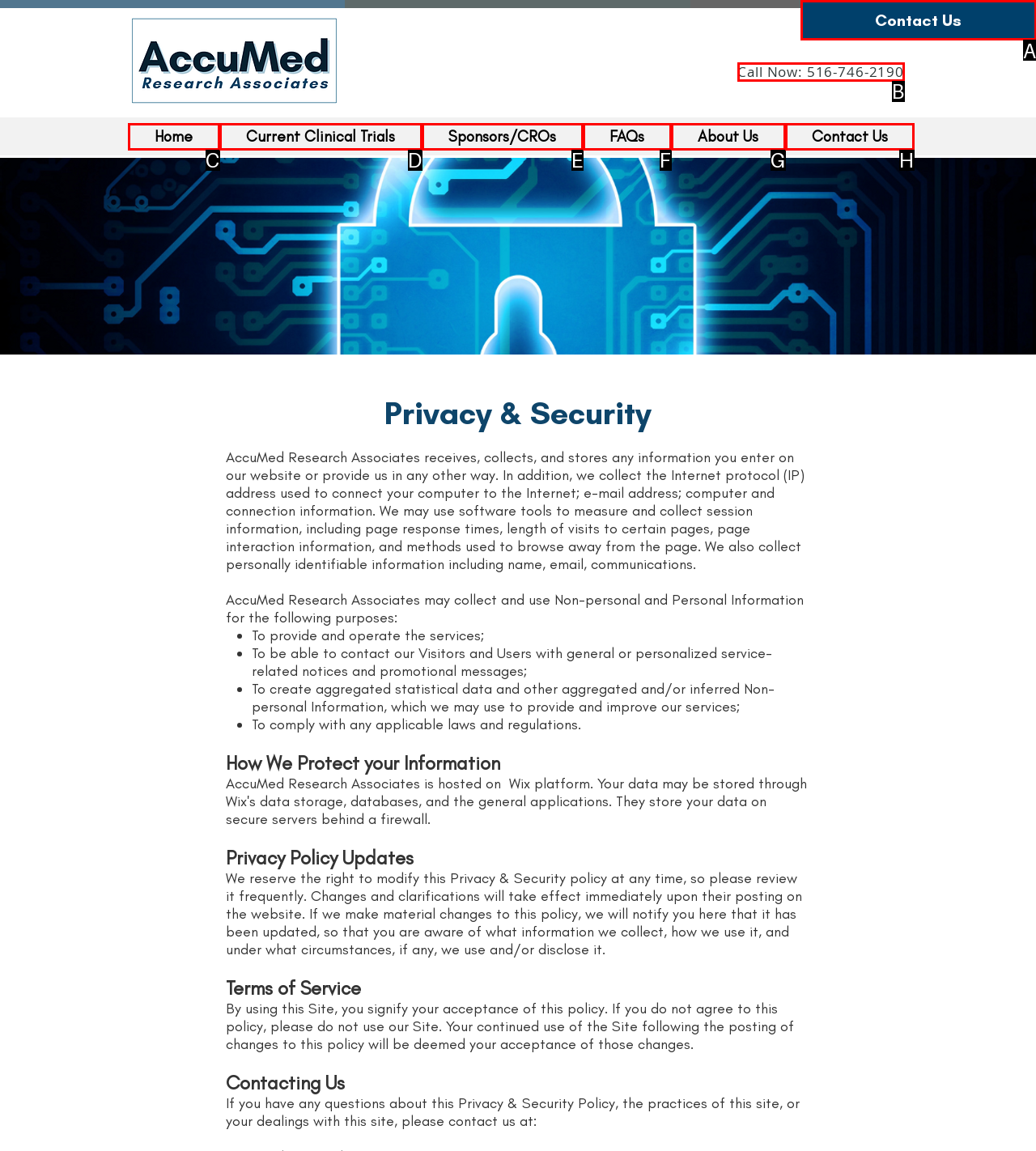Choose the HTML element that should be clicked to achieve this task: Click the 'Contact Us' link
Respond with the letter of the correct choice.

A